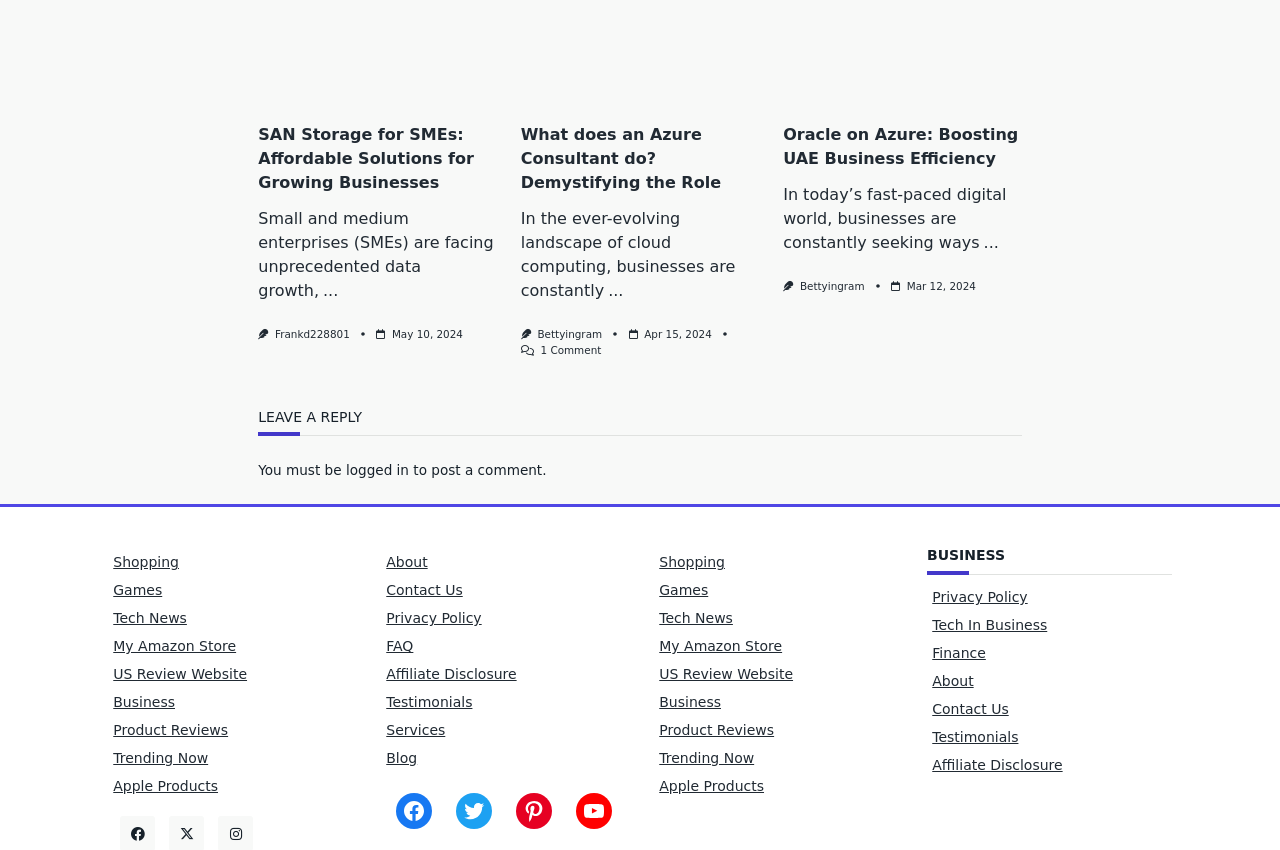Who wrote the latest article? Using the information from the screenshot, answer with a single word or phrase.

Frankd228801